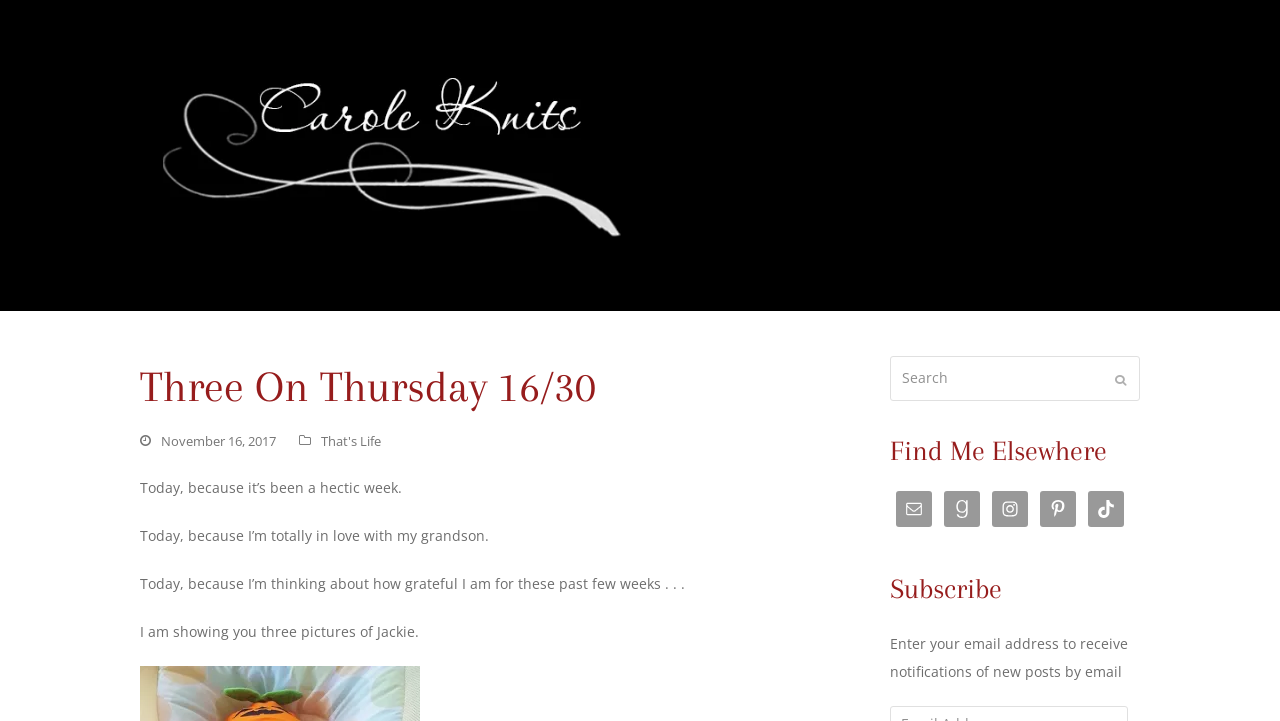Indicate the bounding box coordinates of the clickable region to achieve the following instruction: "Add to cart."

None